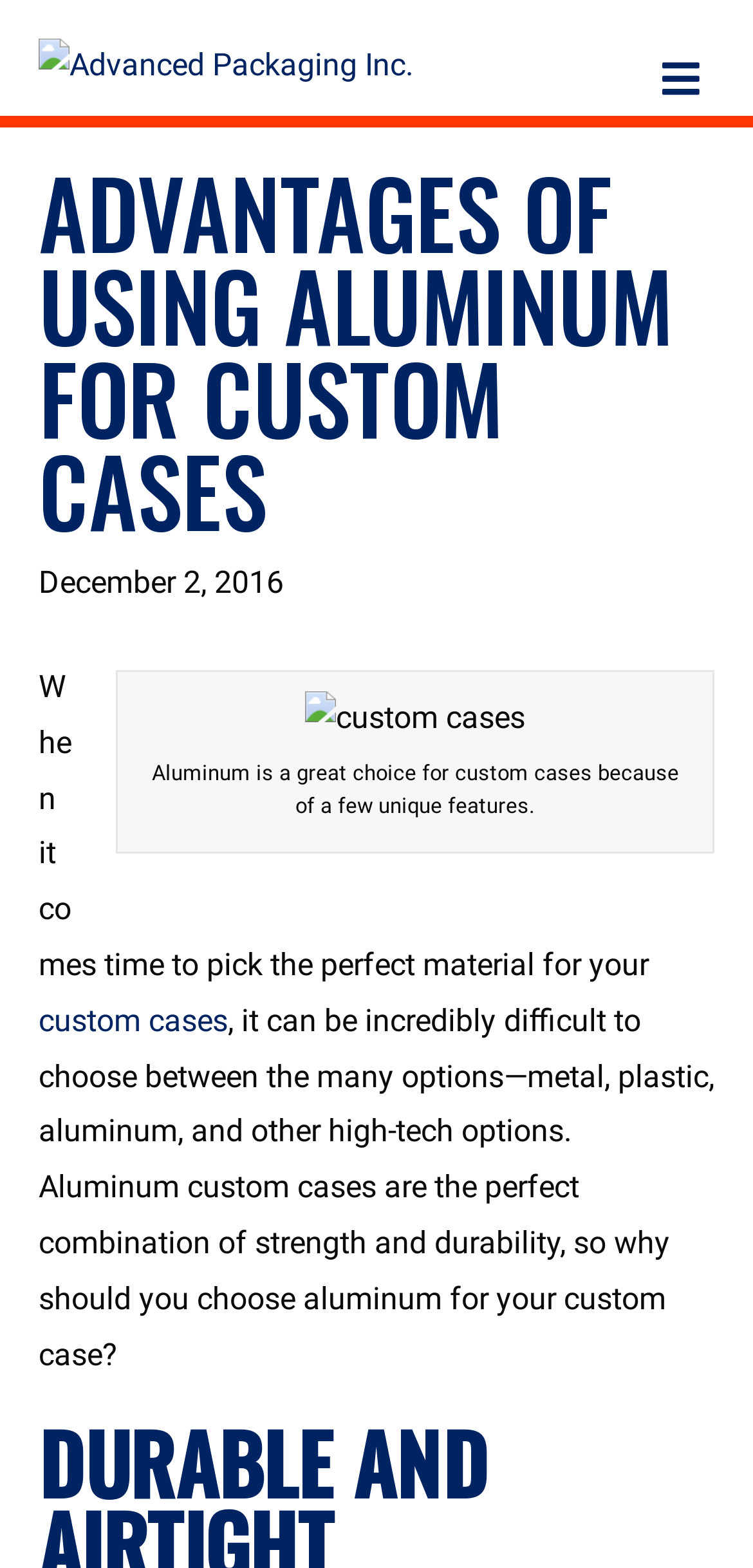Analyze the image and answer the question with as much detail as possible: 
What is the date of the article?

I found the date of the article by looking at the static text element that says 'December 2, 2016' which is located below the main heading.